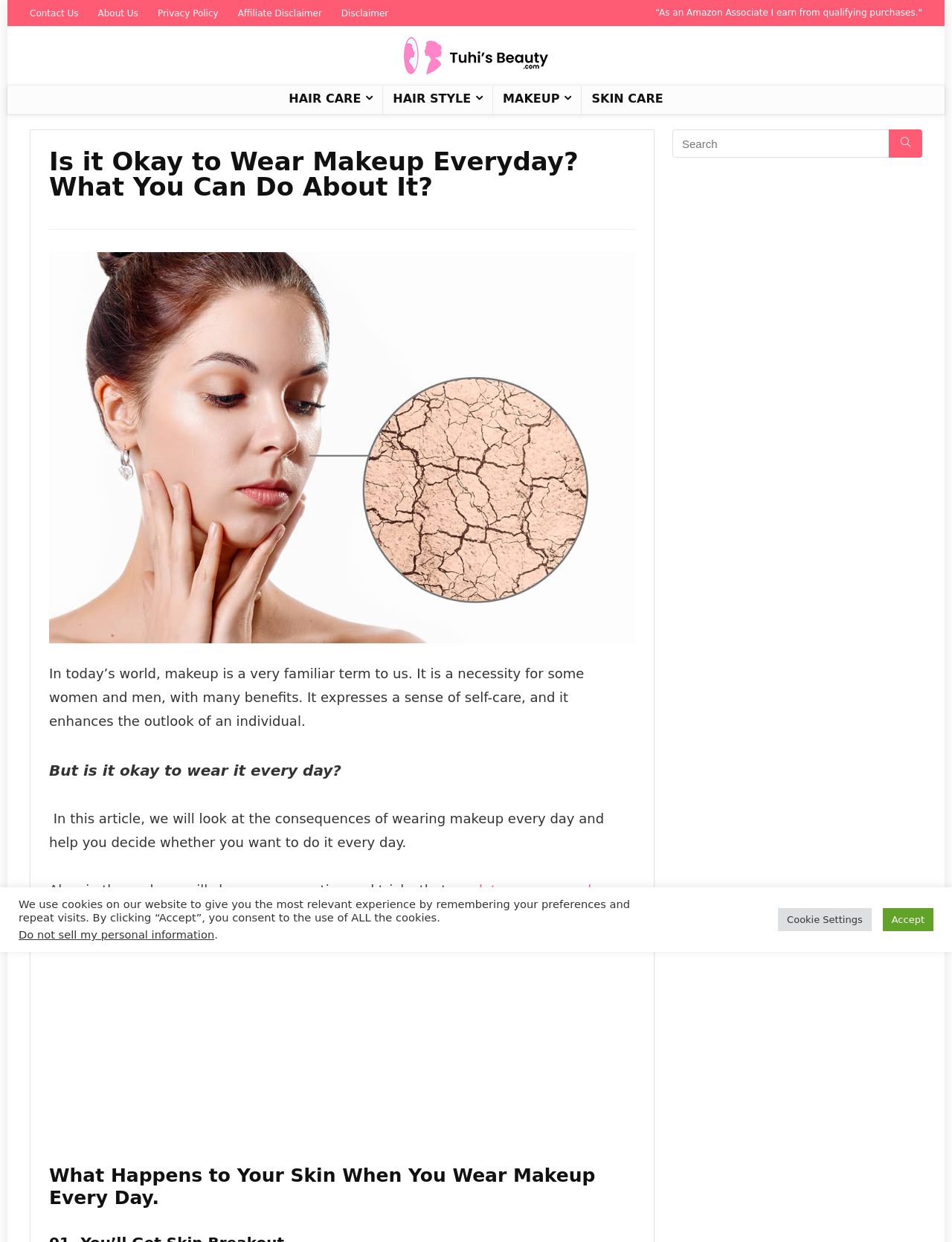Please predict the bounding box coordinates of the element's region where a click is necessary to complete the following instruction: "Click the 'Contact Us' link". The coordinates should be represented by four float numbers between 0 and 1, i.e., [left, top, right, bottom].

[0.031, 0.006, 0.082, 0.015]